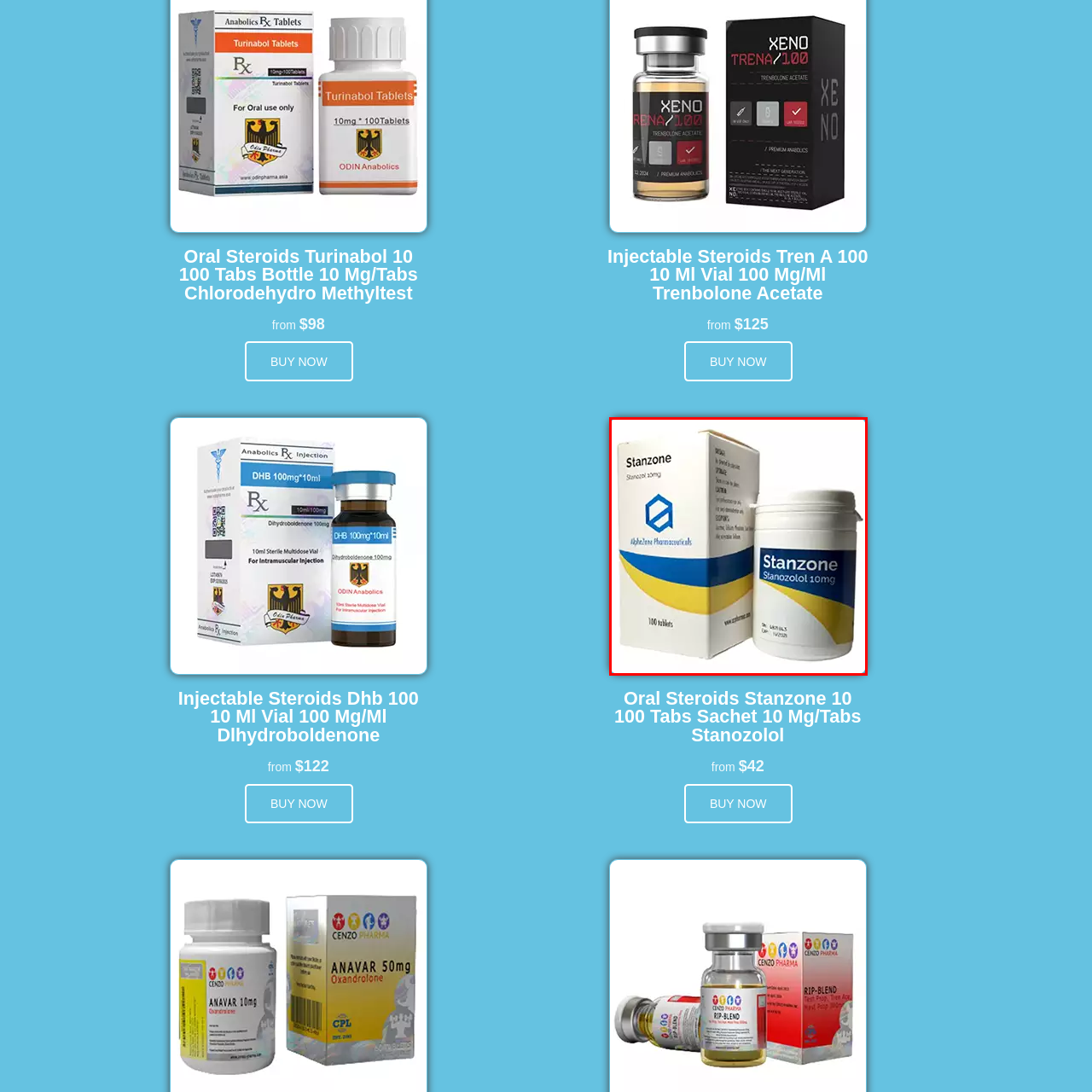What is the category of the product Stanzone?
Analyze the image surrounded by the red bounding box and answer the question in detail.

The category of the product Stanzone can be determined by understanding the context in which it is used. According to the caption, the product is commonly used in various fitness and bodybuilding contexts, which suggests that it is an oral steroid.